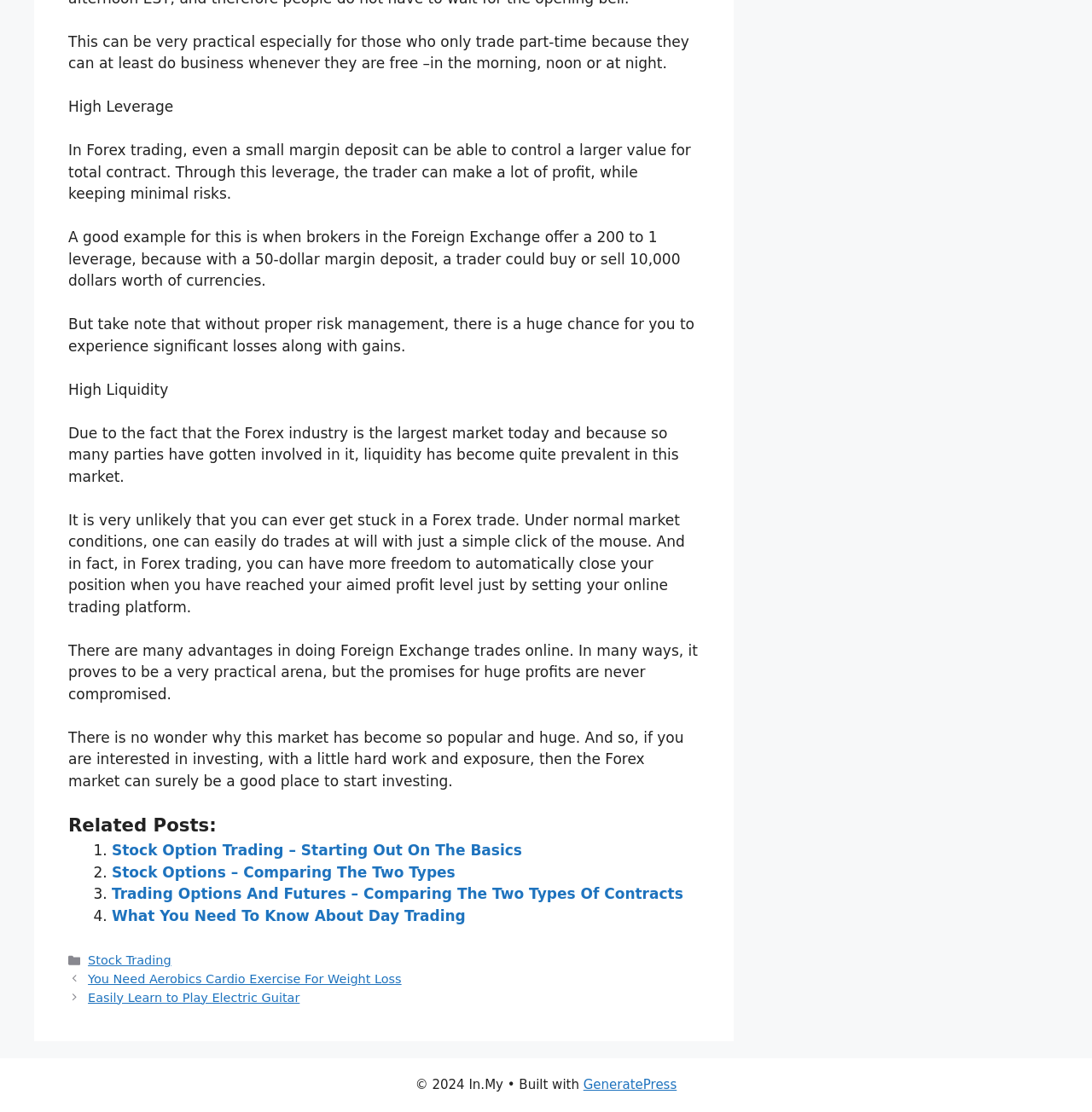Please find the bounding box for the UI element described by: "GeneratePress".

[0.534, 0.969, 0.62, 0.983]